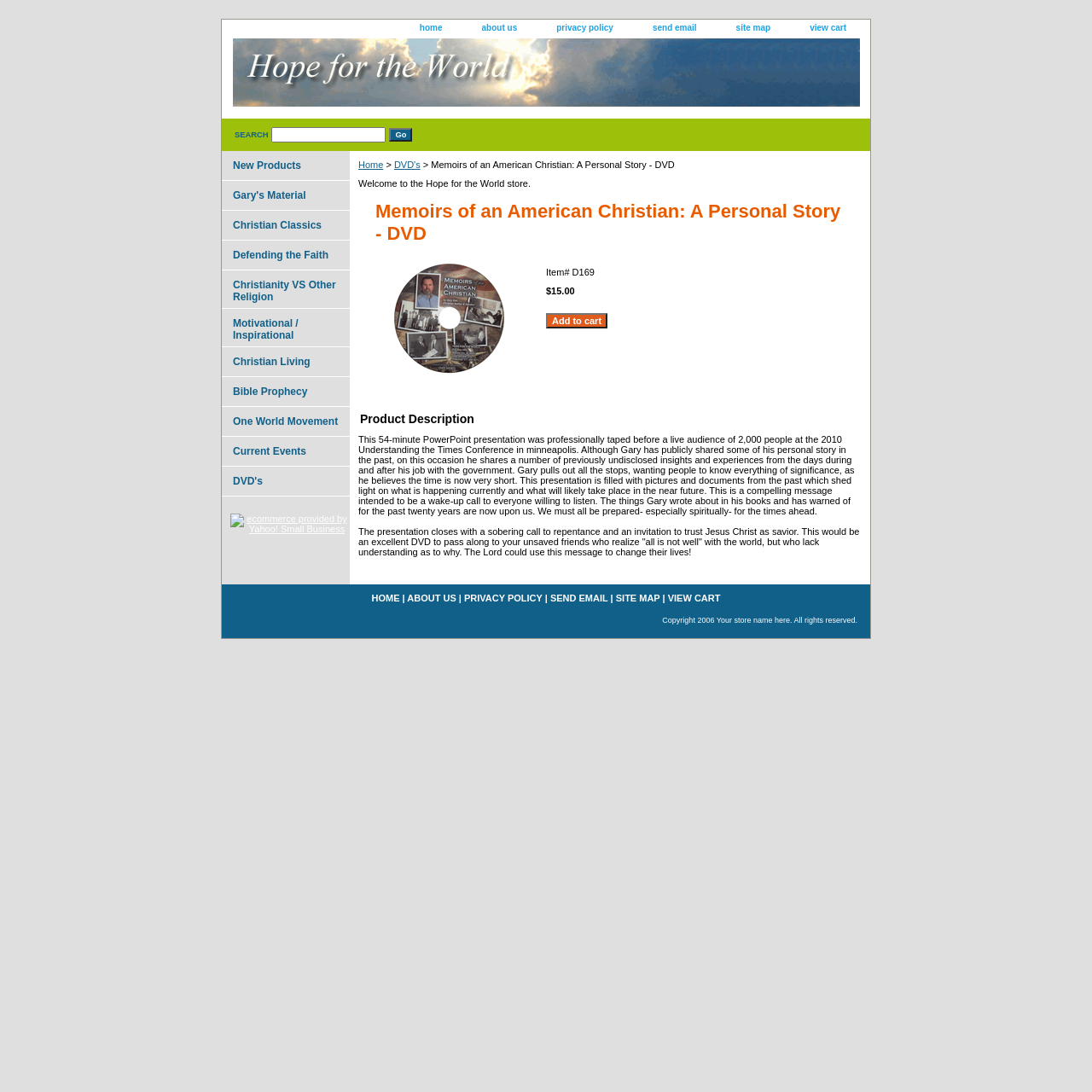Please specify the bounding box coordinates of the clickable region to carry out the following instruction: "View cart". The coordinates should be four float numbers between 0 and 1, in the format [left, top, right, bottom].

[0.726, 0.018, 0.791, 0.034]